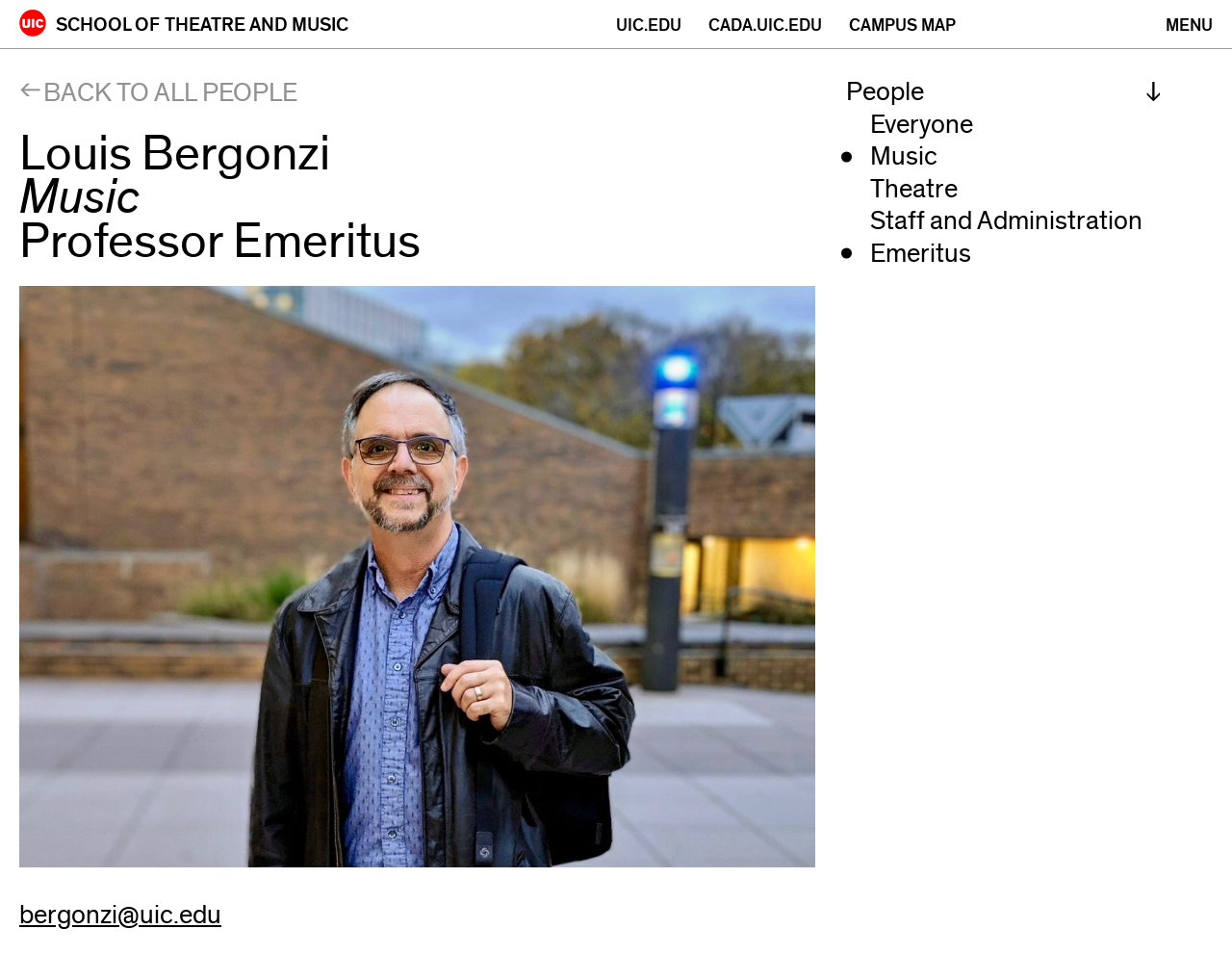What is the department of Louis Bergonzi?
Use the information from the screenshot to give a comprehensive response to the question.

I found the answer by looking at the generic element 'Department' which is a child of the heading 'Louis Bergonzi Music'. This suggests that Louis Bergonzi is associated with the Music department.